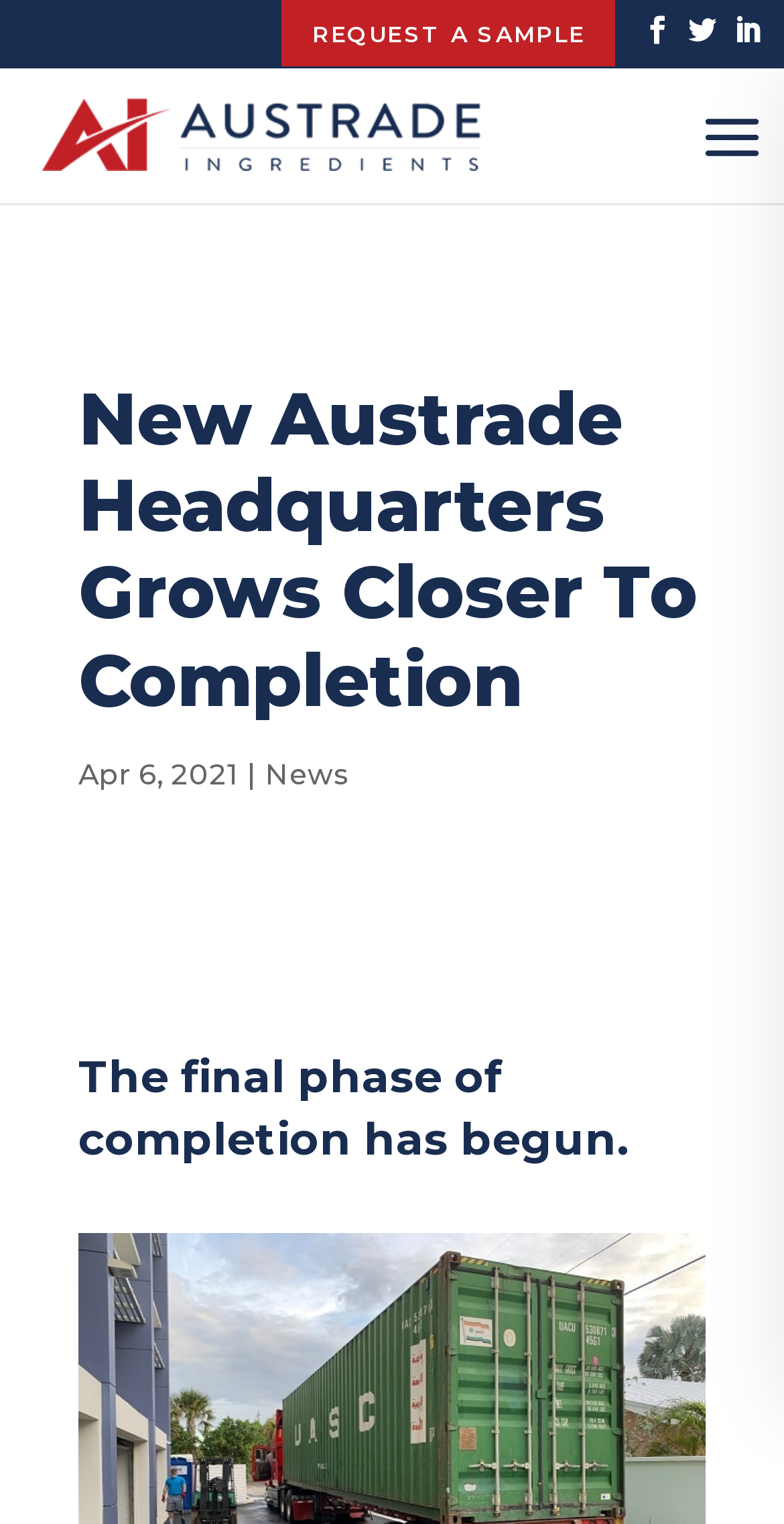What is the current phase of the new corporate headquarters?
Based on the screenshot, give a detailed explanation to answer the question.

I found the current phase of the new corporate headquarters by looking at the blockquote element which says 'The final phase of completion has begun.' which is located in the main content area.